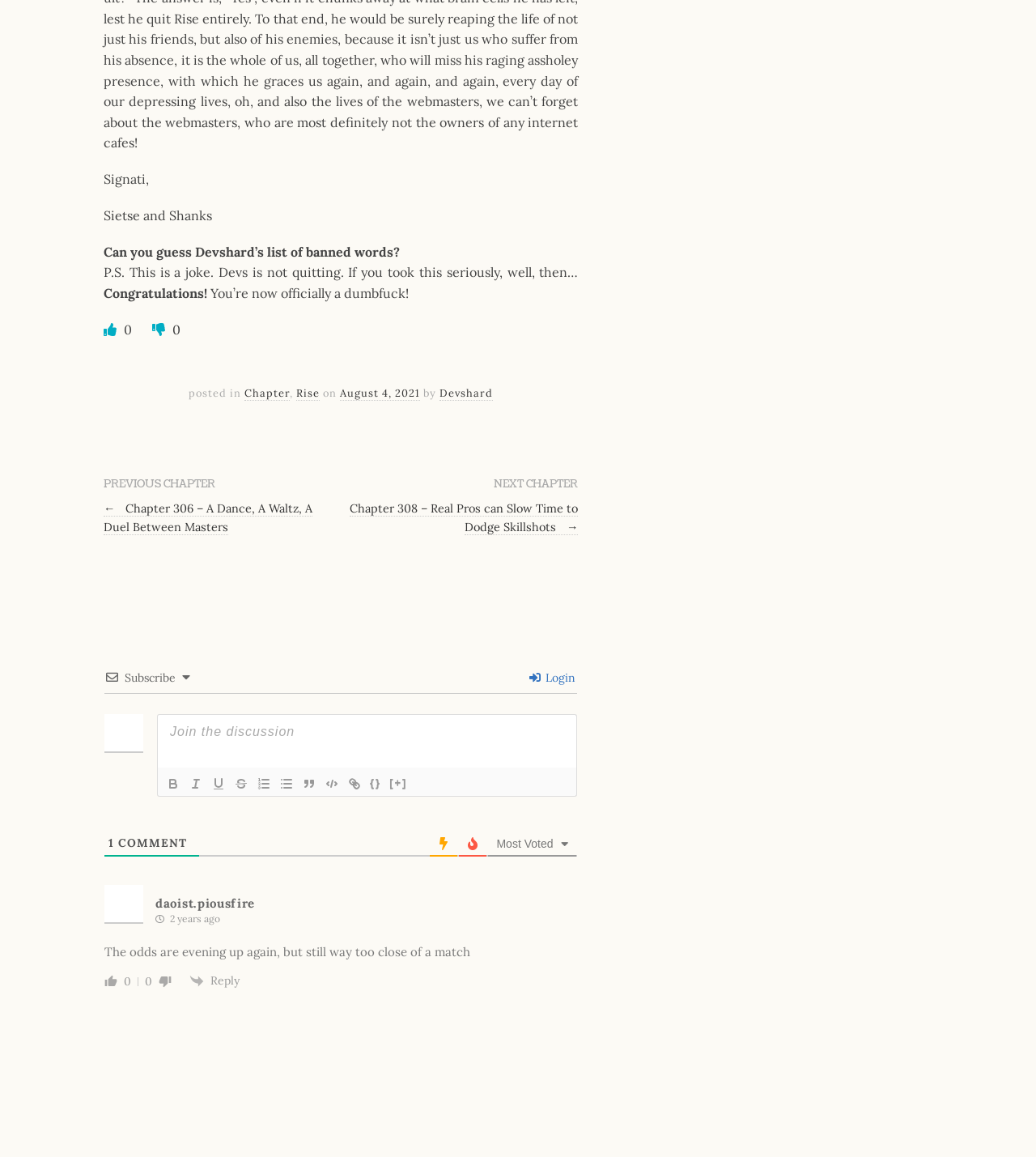Find the bounding box coordinates for the area that must be clicked to perform this action: "Click the 'LOGIN' button".

[0.511, 0.579, 0.556, 0.592]